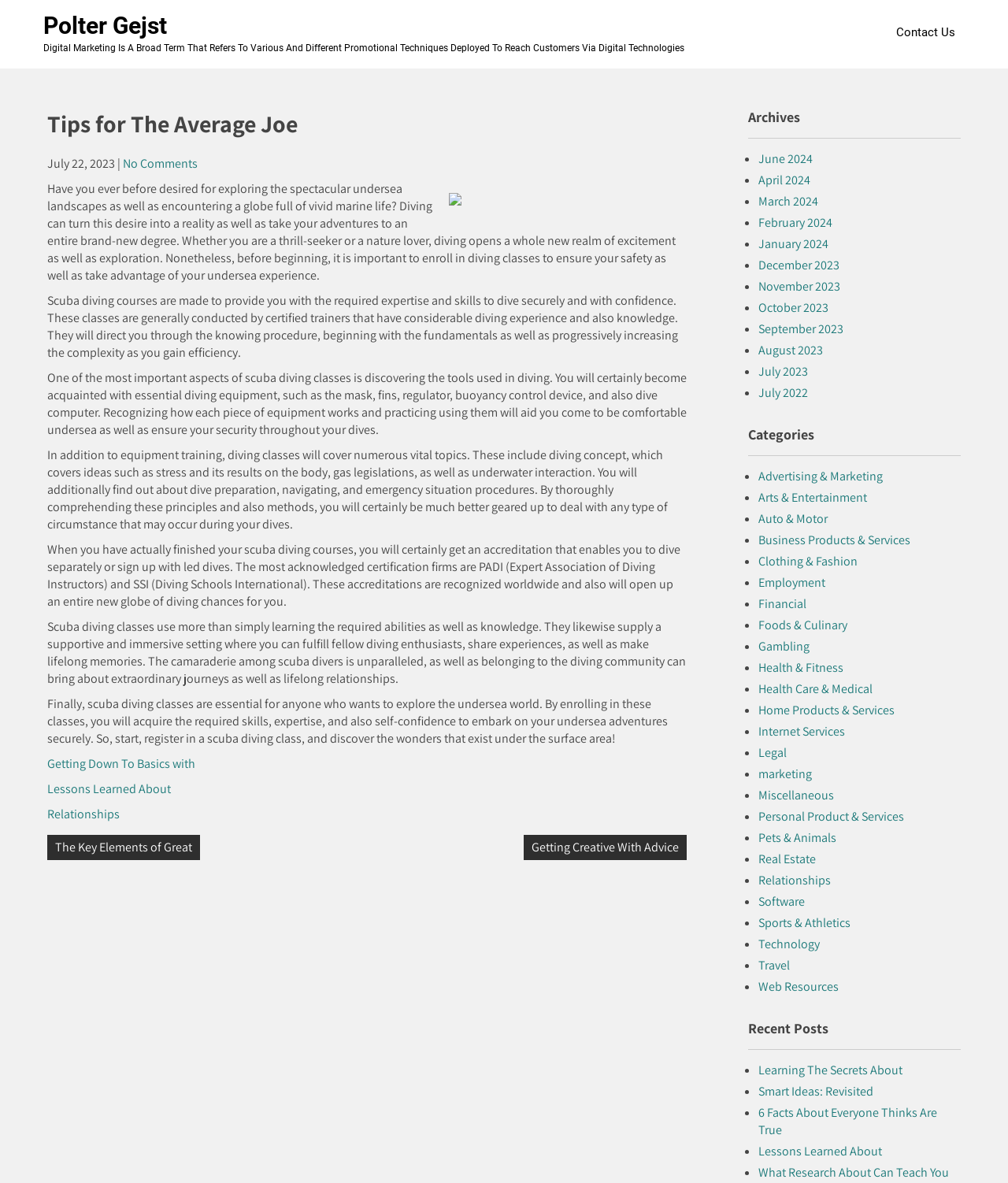What is the purpose of scuba diving classes?
Please answer the question with as much detail and depth as you can.

I found this answer by reading the section of the article that explains the importance of scuba diving classes, which mentions that they provide the necessary skills and knowledge to dive safely and with confidence.